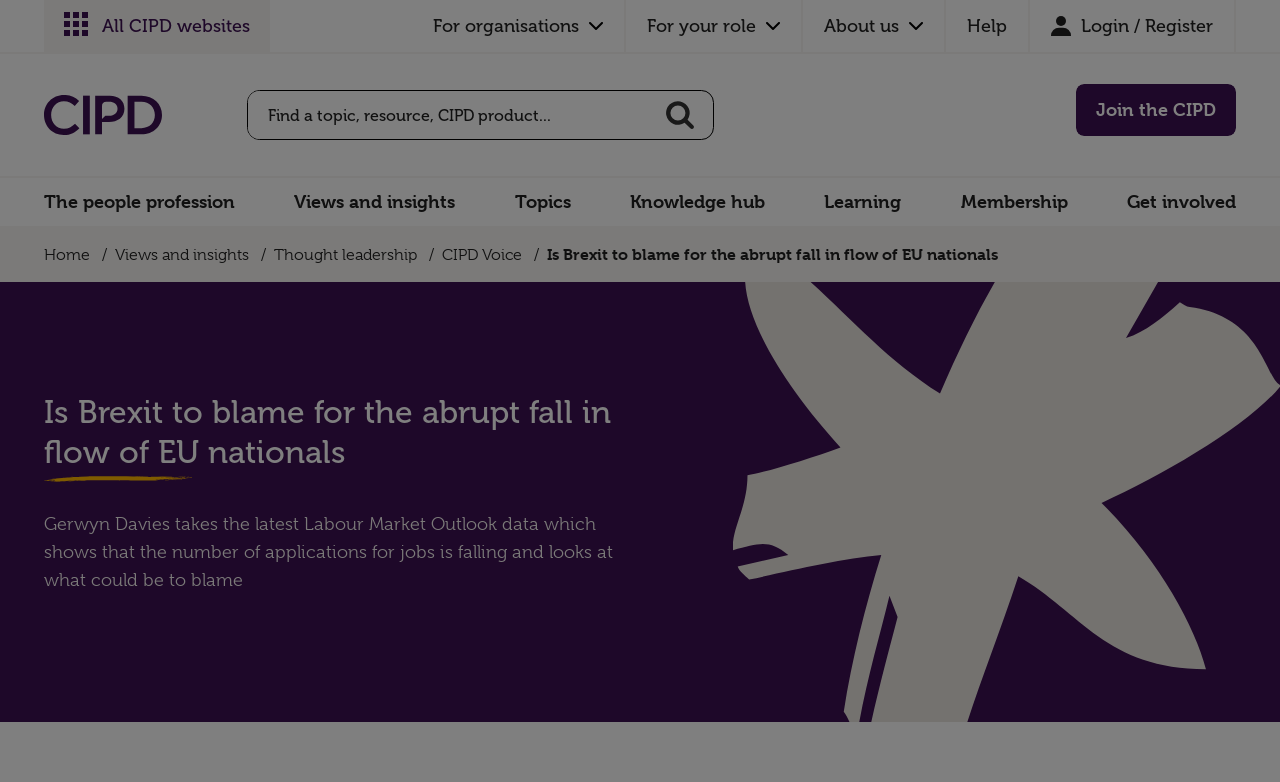Kindly respond to the following question with a single word or a brief phrase: 
What is the name of the organization?

CIPD